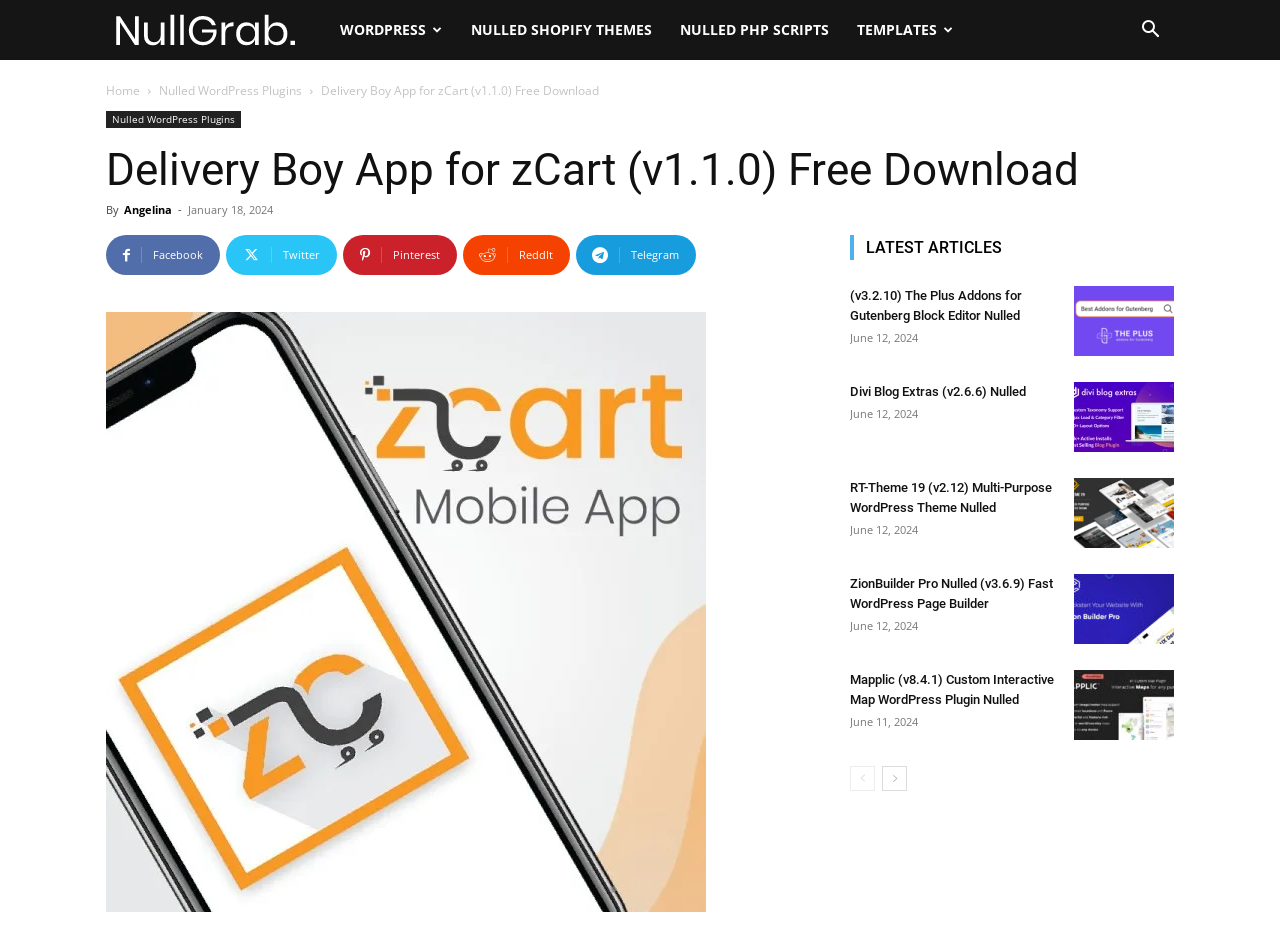From the webpage screenshot, predict the bounding box of the UI element that matches this description: "Nulled Shopify Themes".

[0.357, 0.0, 0.52, 0.064]